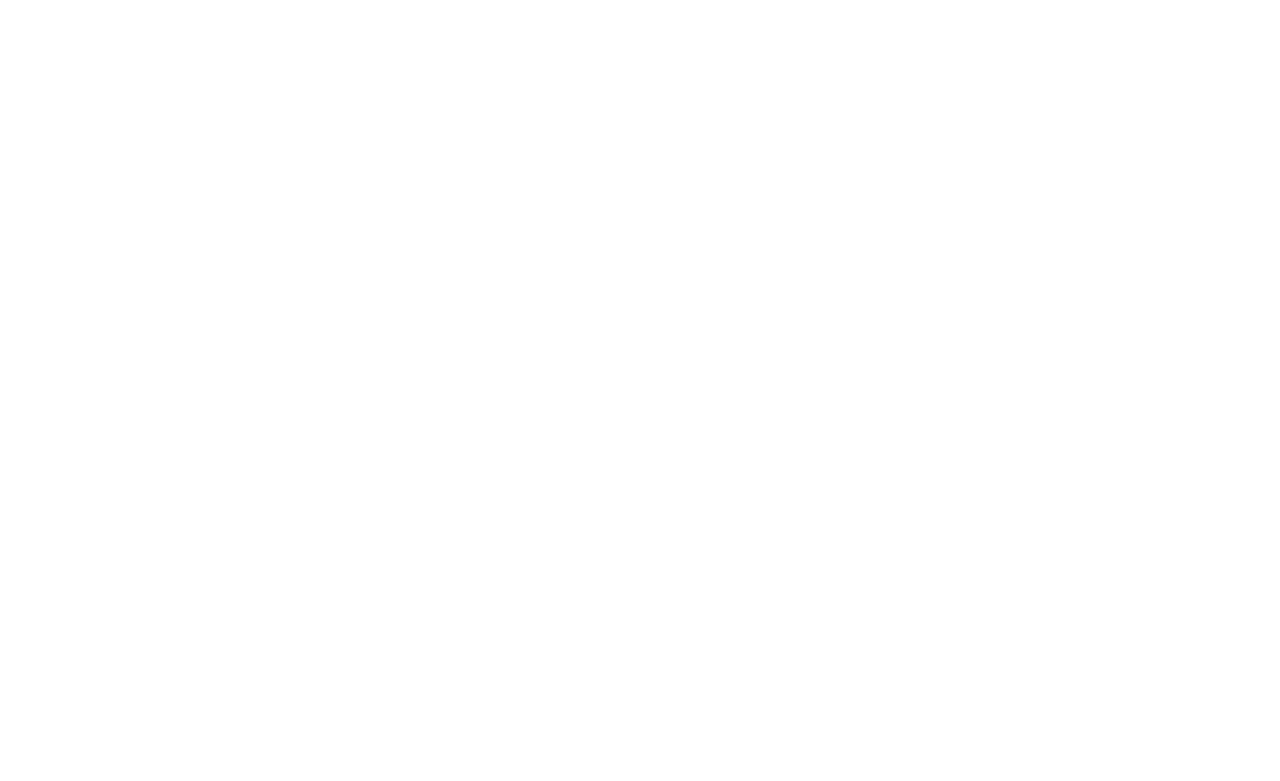Using the given element description, provide the bounding box coordinates (top-left x, top-left y, bottom-right x, bottom-right y) for the corresponding UI element in the screenshot: Legal

[0.279, 0.827, 0.302, 0.845]